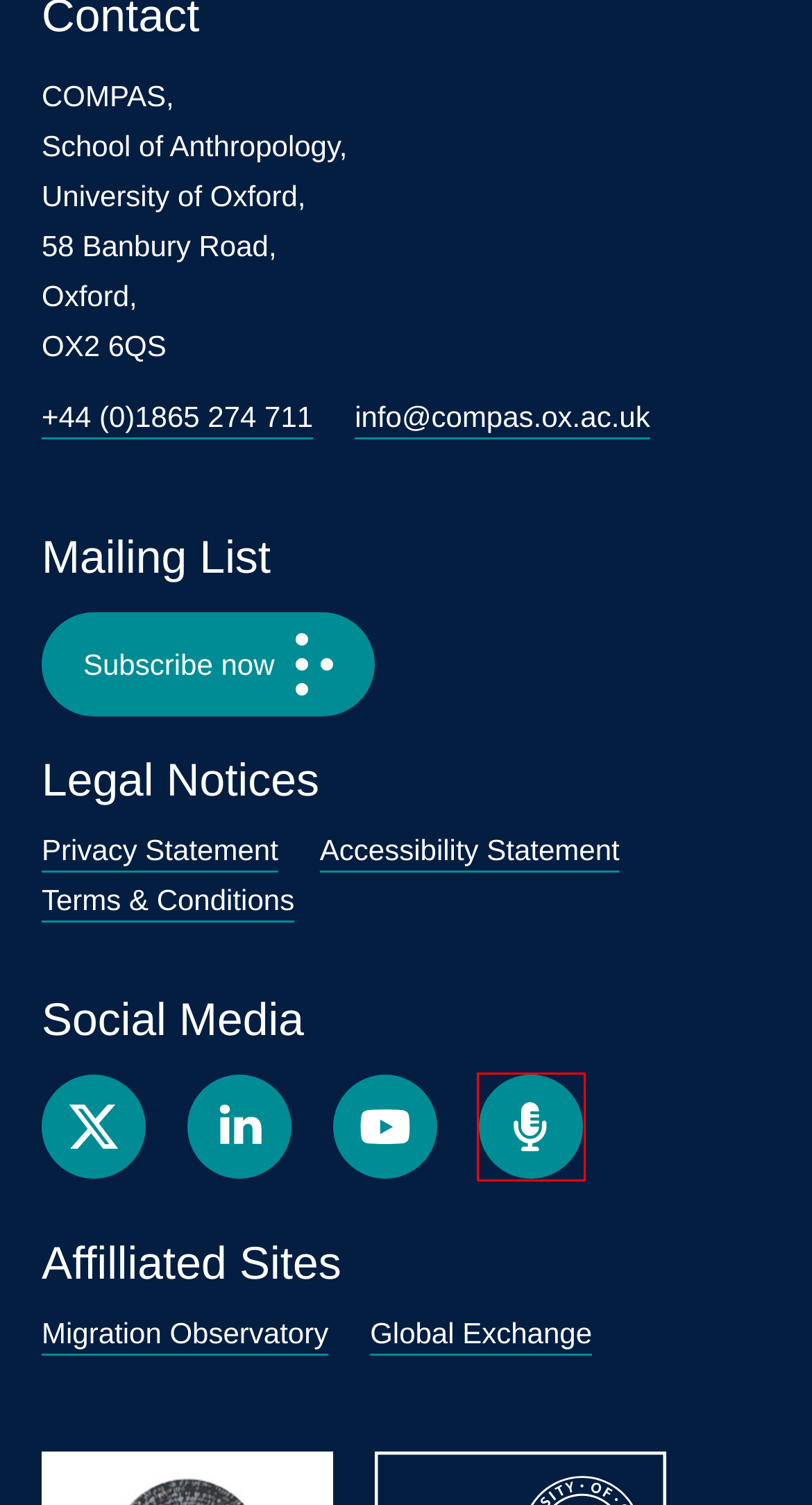Given a screenshot of a webpage with a red bounding box around an element, choose the most appropriate webpage description for the new page displayed after clicking the element within the bounding box. Here are the candidates:
A. Privacy & Cookies | COMPAS
B. COMPAS, University of Oxford
C. William L. Allen | COMPAS
D. Global Exchange | COMPAS
E. The Migration Oxford Podcast | University of Oxford Podcasts
F. Accessibility | COMPAS
G. Terms & Conditions | COMPAS
H. Home - Migration Observatory - The Migration Observatory

E